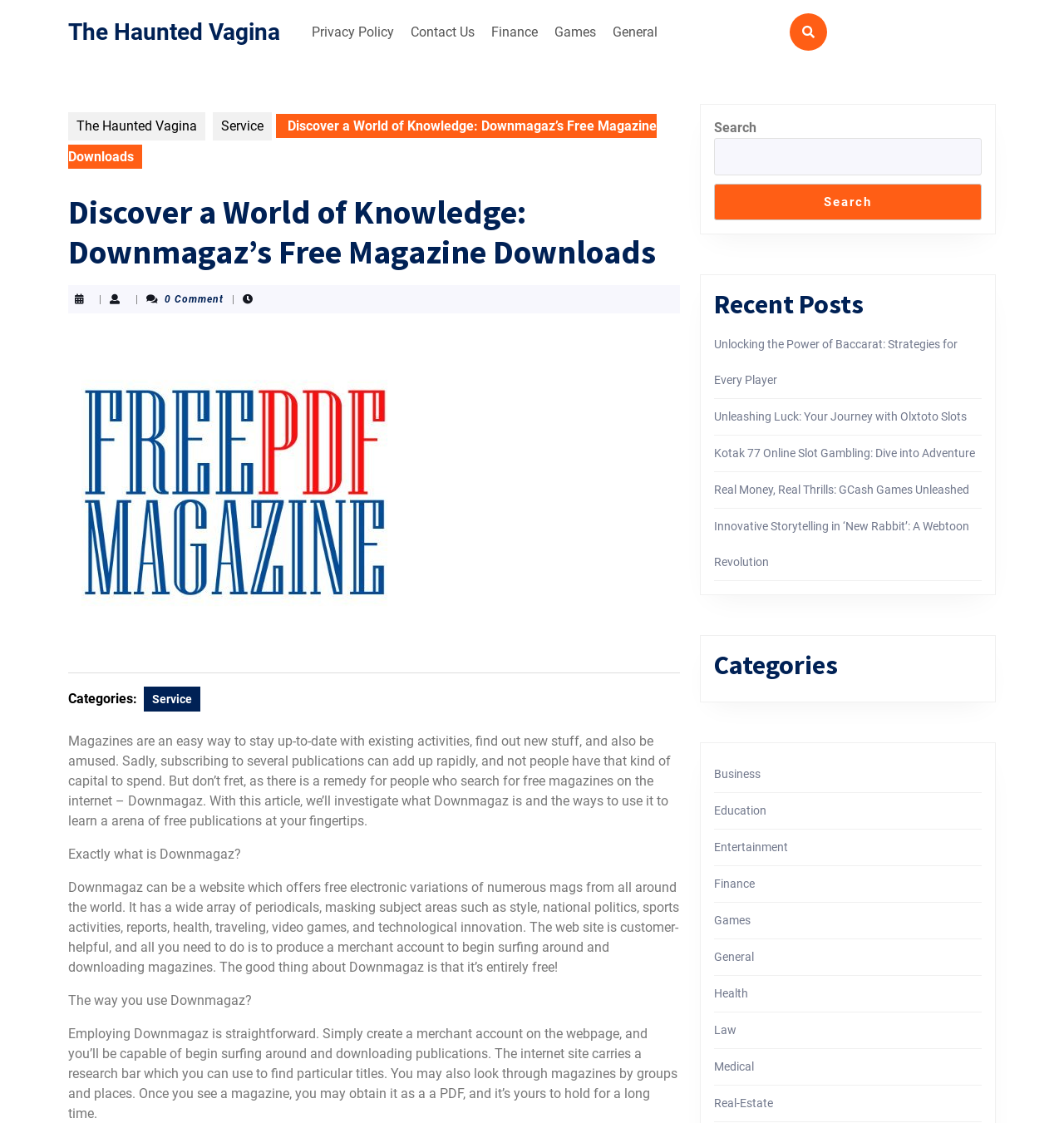Provide the bounding box coordinates of the HTML element described as: "Contact Us". The bounding box coordinates should be four float numbers between 0 and 1, i.e., [left, top, right, bottom].

[0.38, 0.014, 0.452, 0.043]